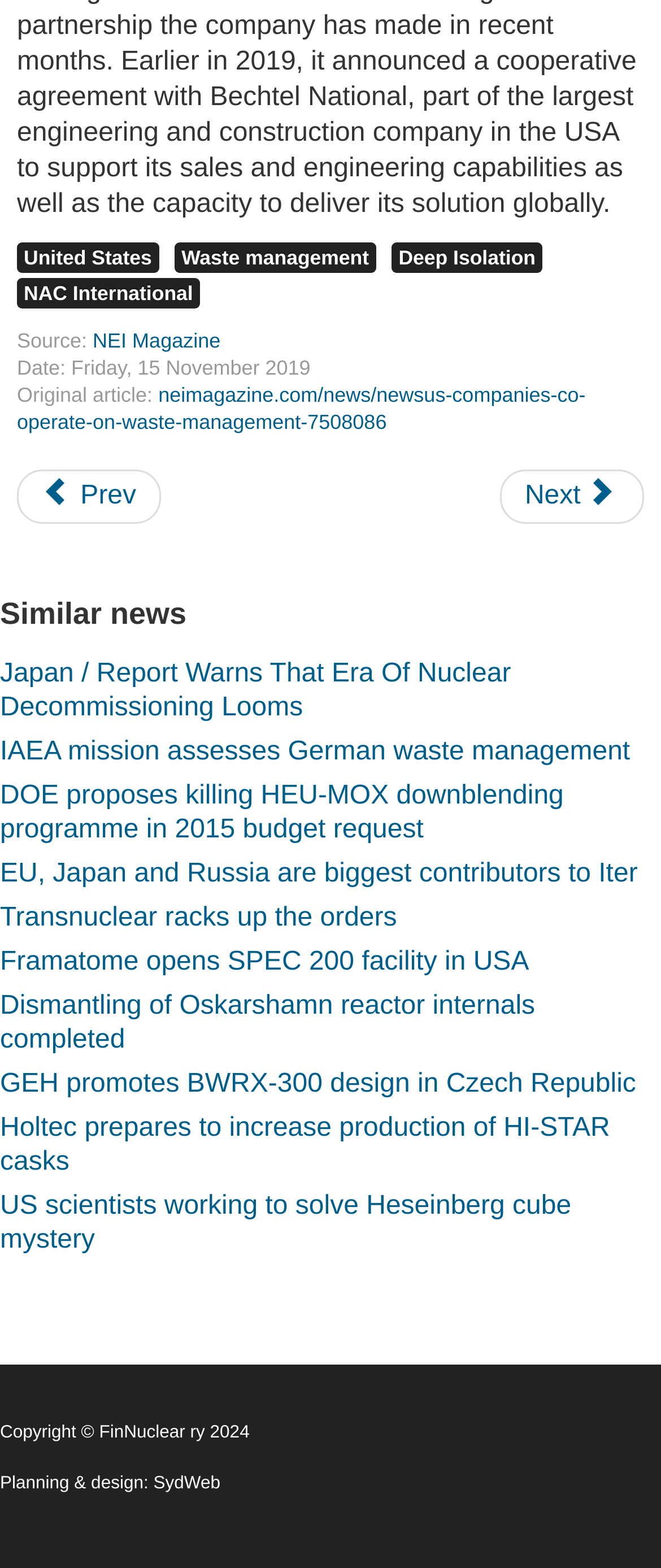What is the source of the article?
Answer the question with a detailed and thorough explanation.

I searched for the 'Source:' label and found the corresponding link 'NEI Magazine' next to it, which indicates the source of the article.